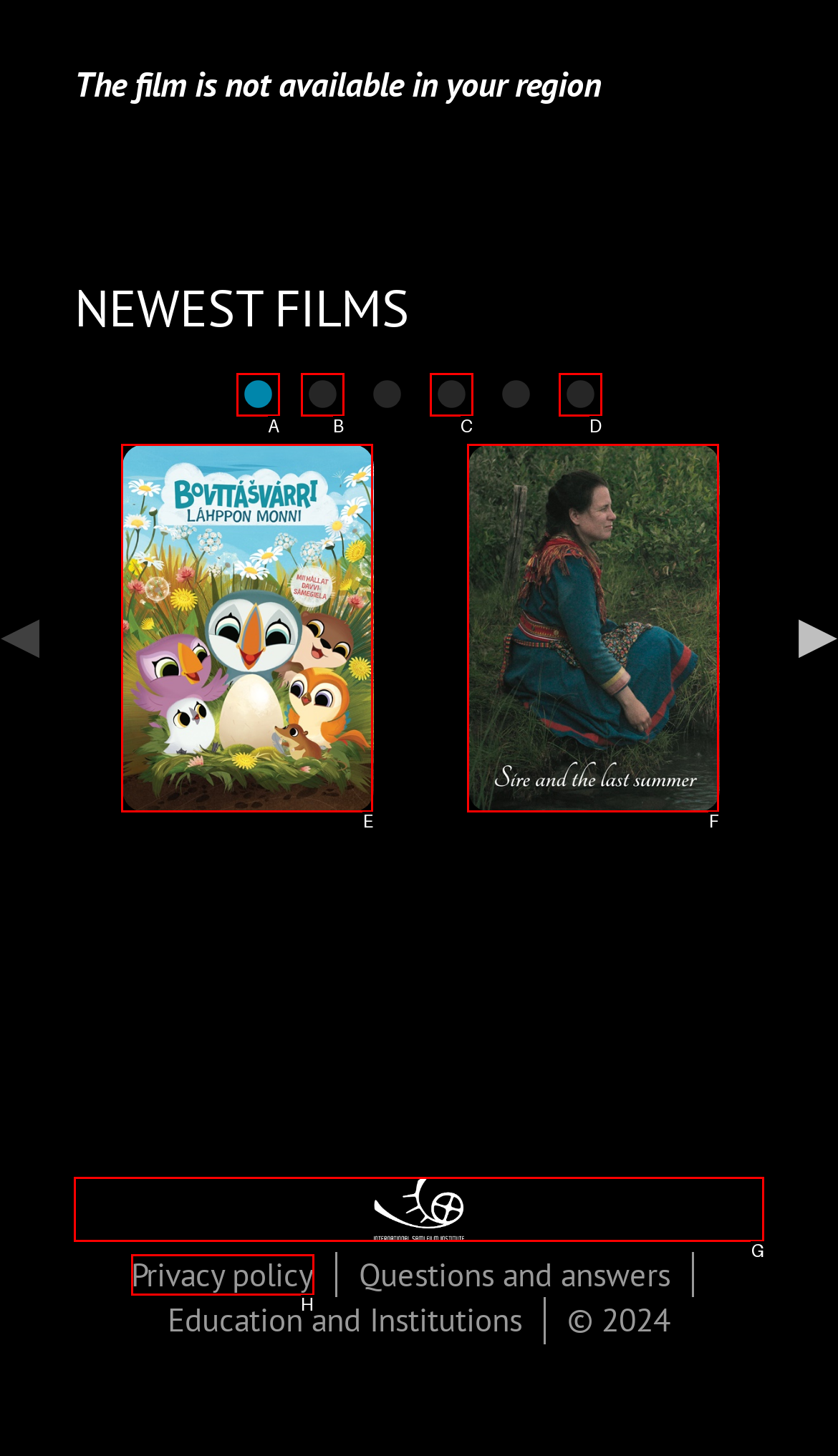Based on the description: Bovttášvárri - láhppon monni, select the HTML element that best fits. Reply with the letter of the correct choice from the options given.

E